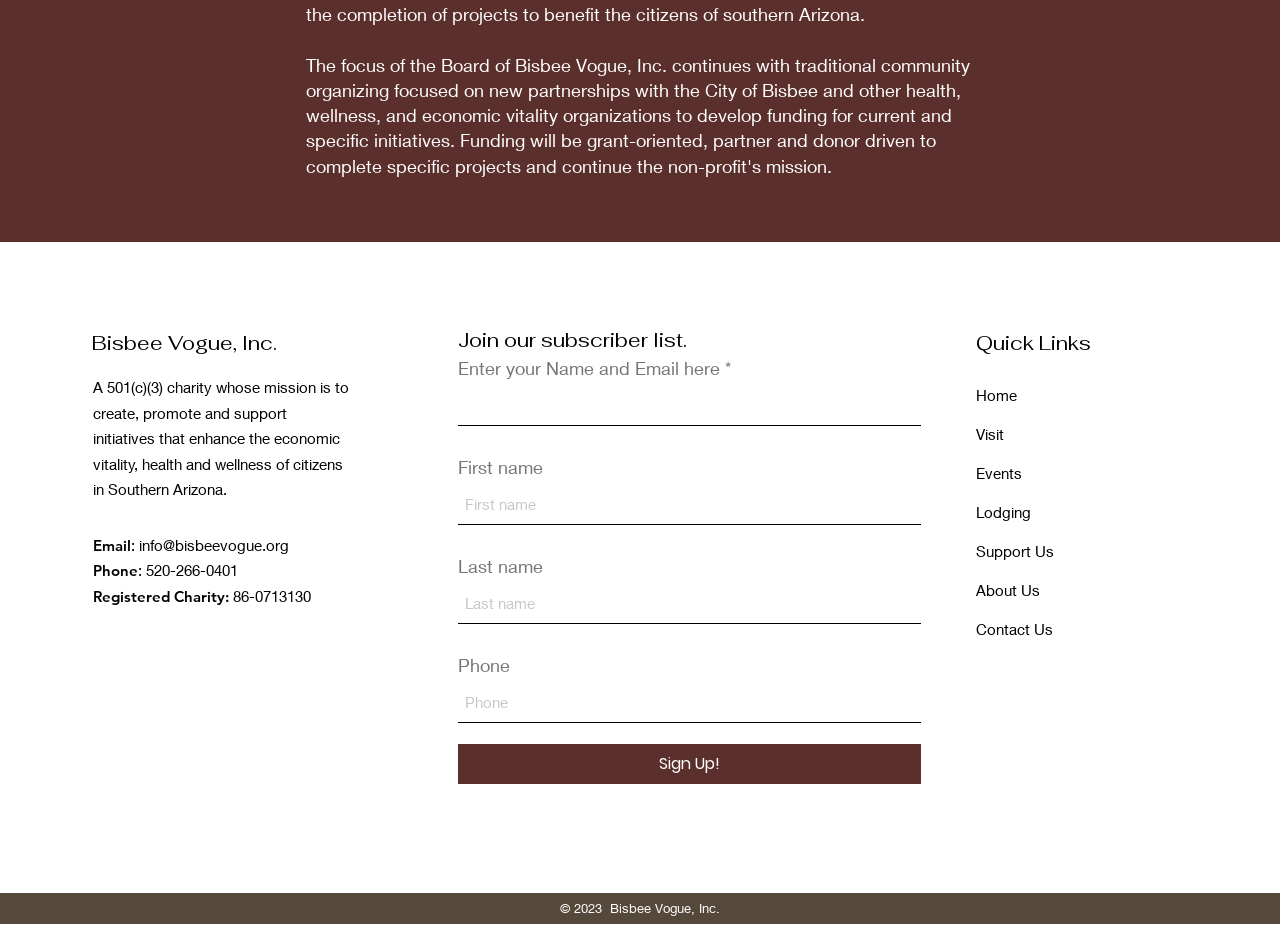Could you specify the bounding box coordinates for the clickable section to complete the following instruction: "Click the Sign Up button"?

[0.358, 0.797, 0.72, 0.839]